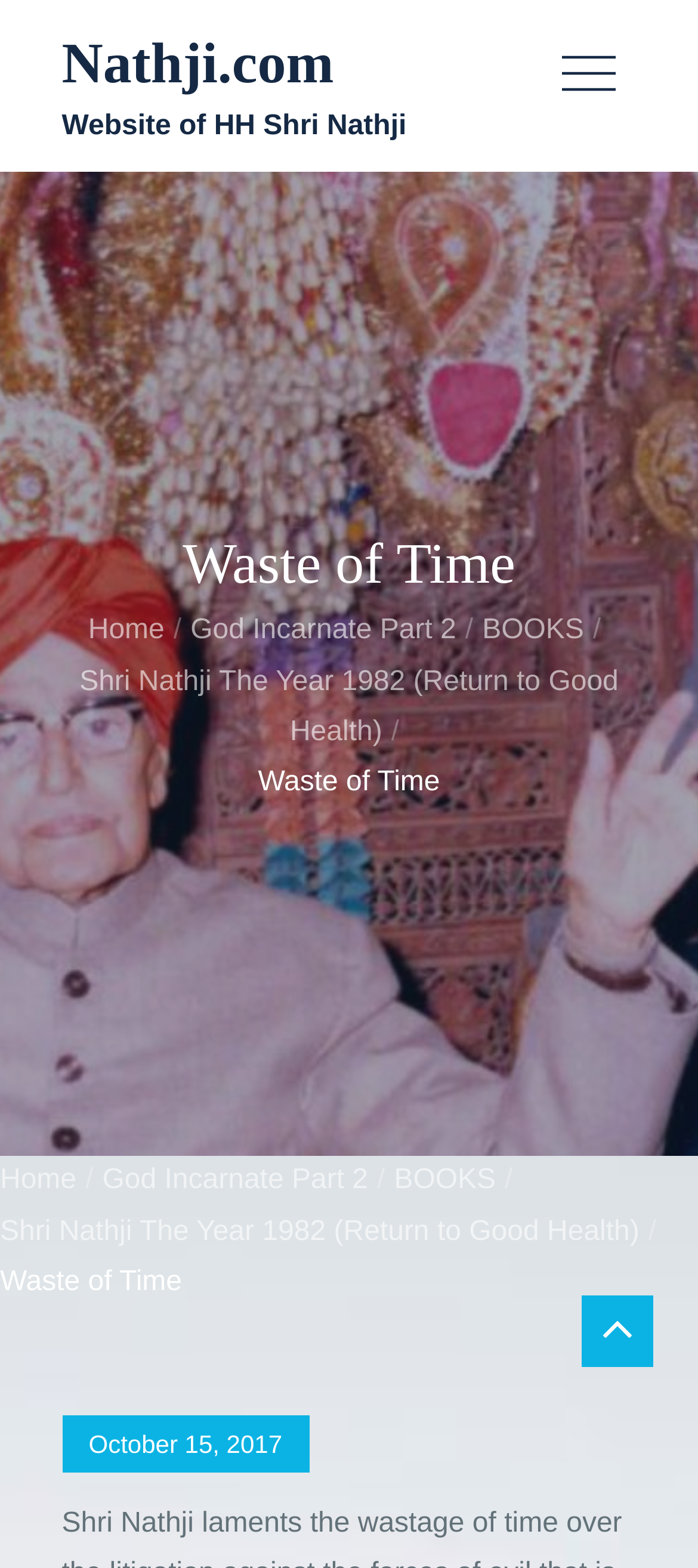Find the bounding box coordinates of the clickable area that will achieve the following instruction: "Click the primary menu button".

[0.773, 0.017, 0.912, 0.074]